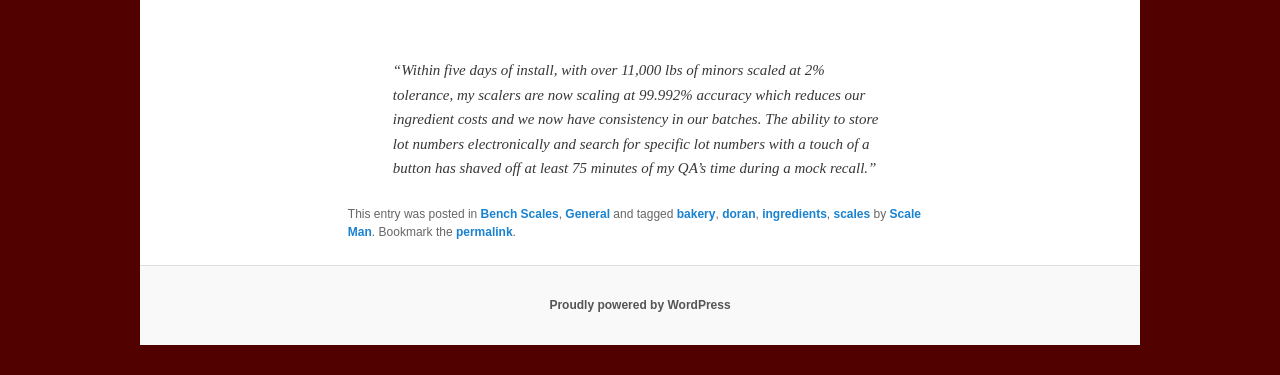Find the bounding box coordinates for the area that should be clicked to accomplish the instruction: "Learn more about ingredients".

[0.595, 0.551, 0.646, 0.588]